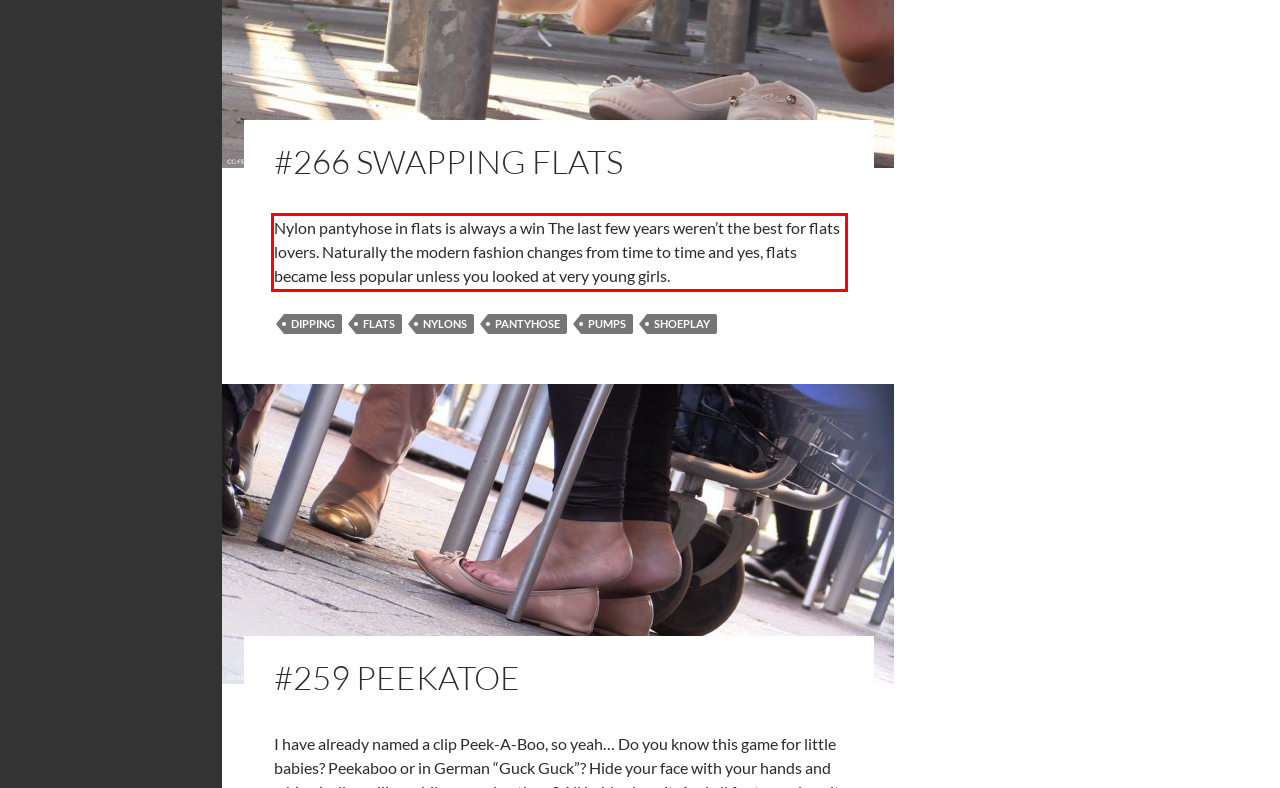Given the screenshot of a webpage, identify the red rectangle bounding box and recognize the text content inside it, generating the extracted text.

Nylon pantyhose in flats is always a win The last few years weren’t the best for flats lovers. Naturally the modern fashion changes from time to time and yes, flats became less popular unless you looked at very young girls.